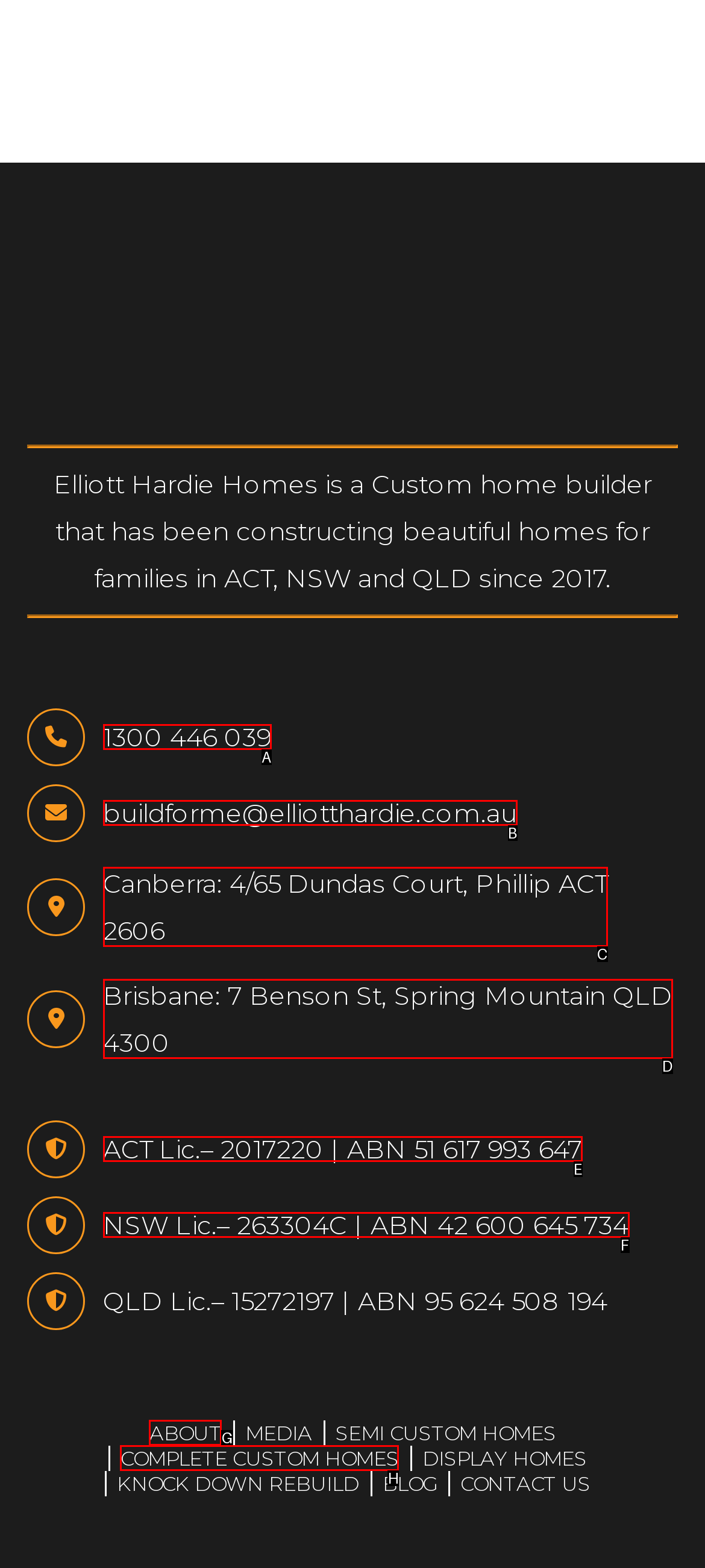Which UI element corresponds to this description: buildforme@elliotthardie.com.au
Reply with the letter of the correct option.

B